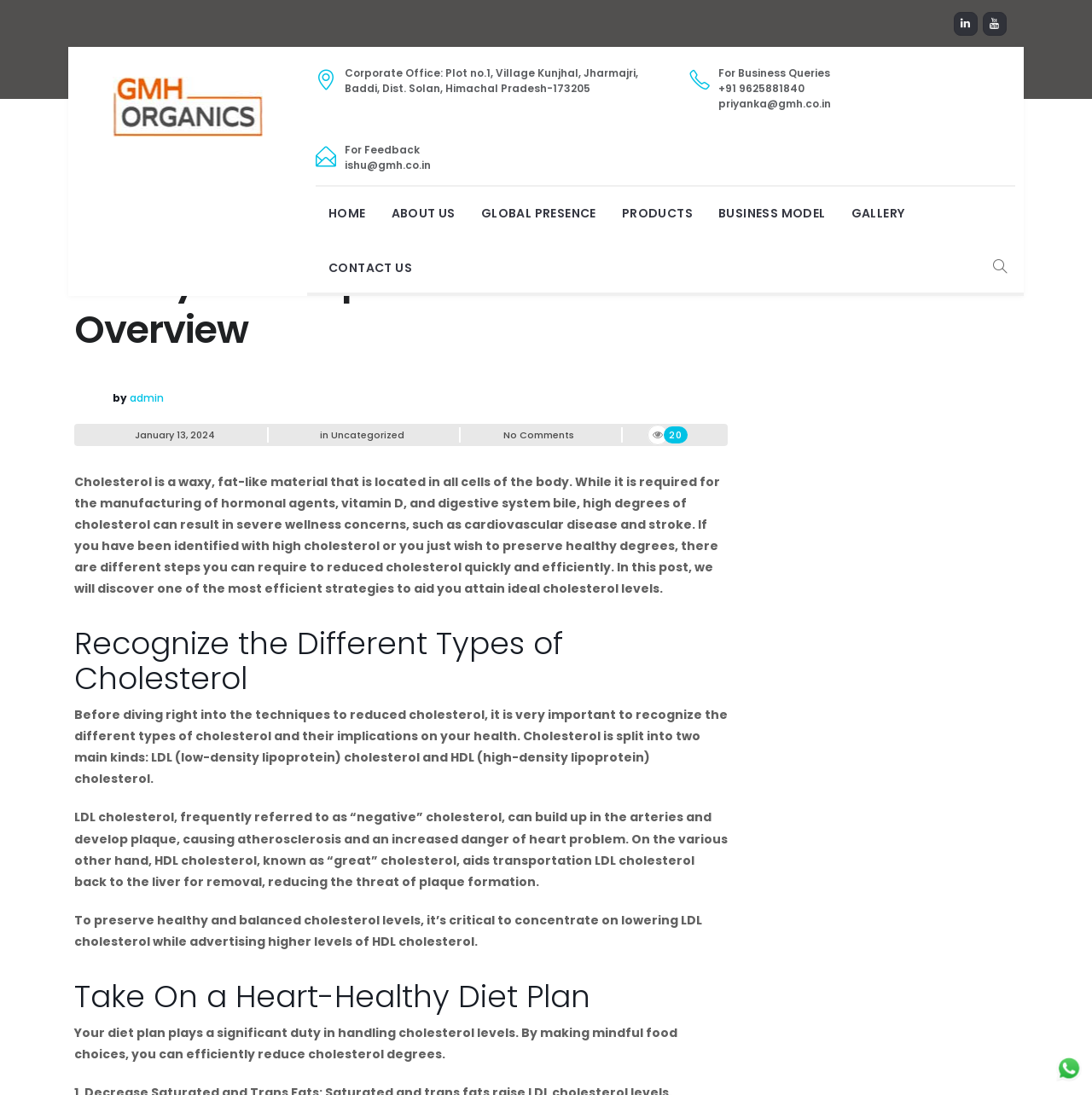Provide the bounding box coordinates of the area you need to click to execute the following instruction: "Initiate a WhatsApp chat".

[0.966, 0.967, 0.992, 0.983]